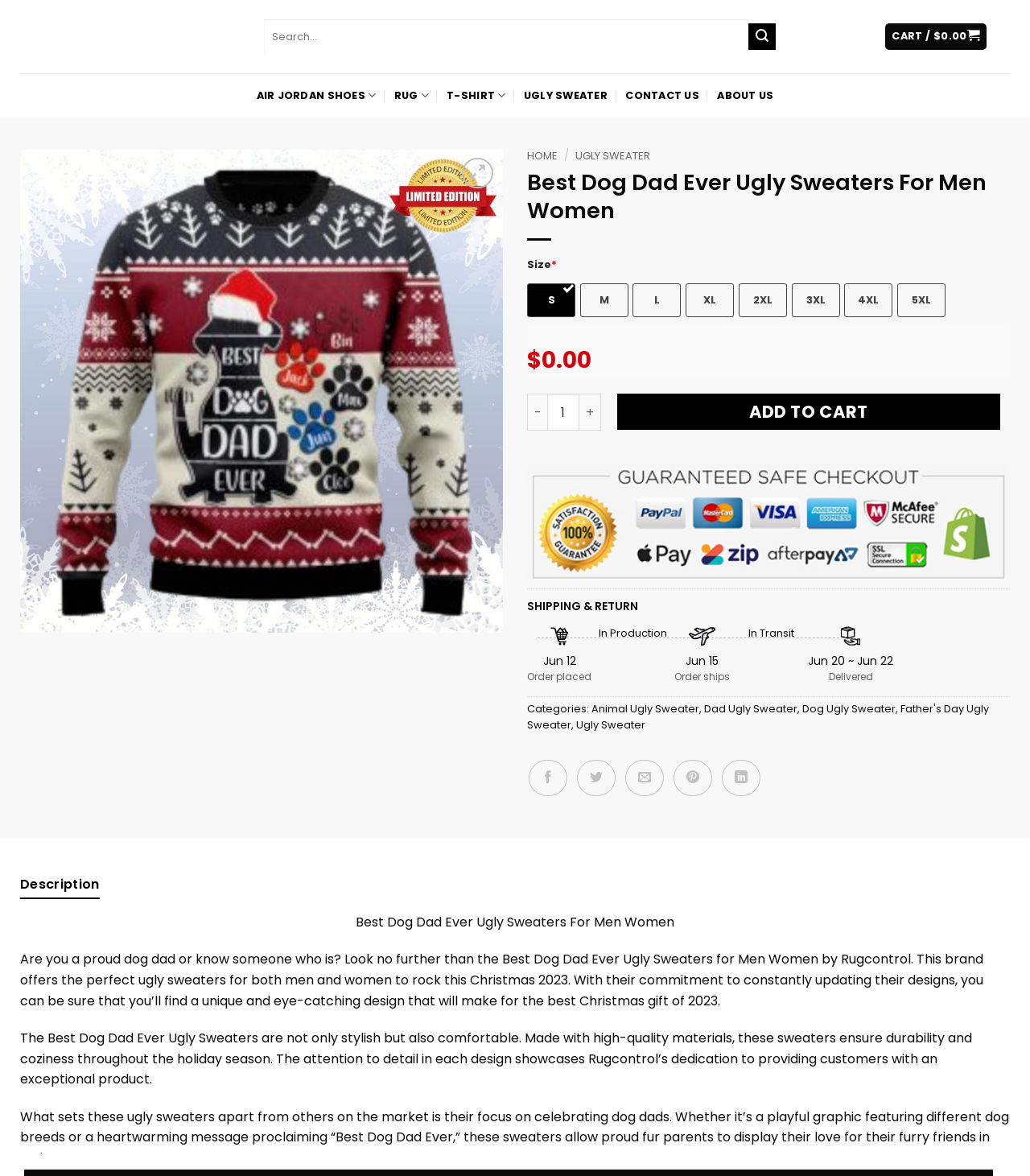What is the current price of the product?
Please provide a comprehensive answer based on the details in the screenshot.

I found the answer by looking at the static text '$' and '0.00' which suggests that it is the current price of the product.